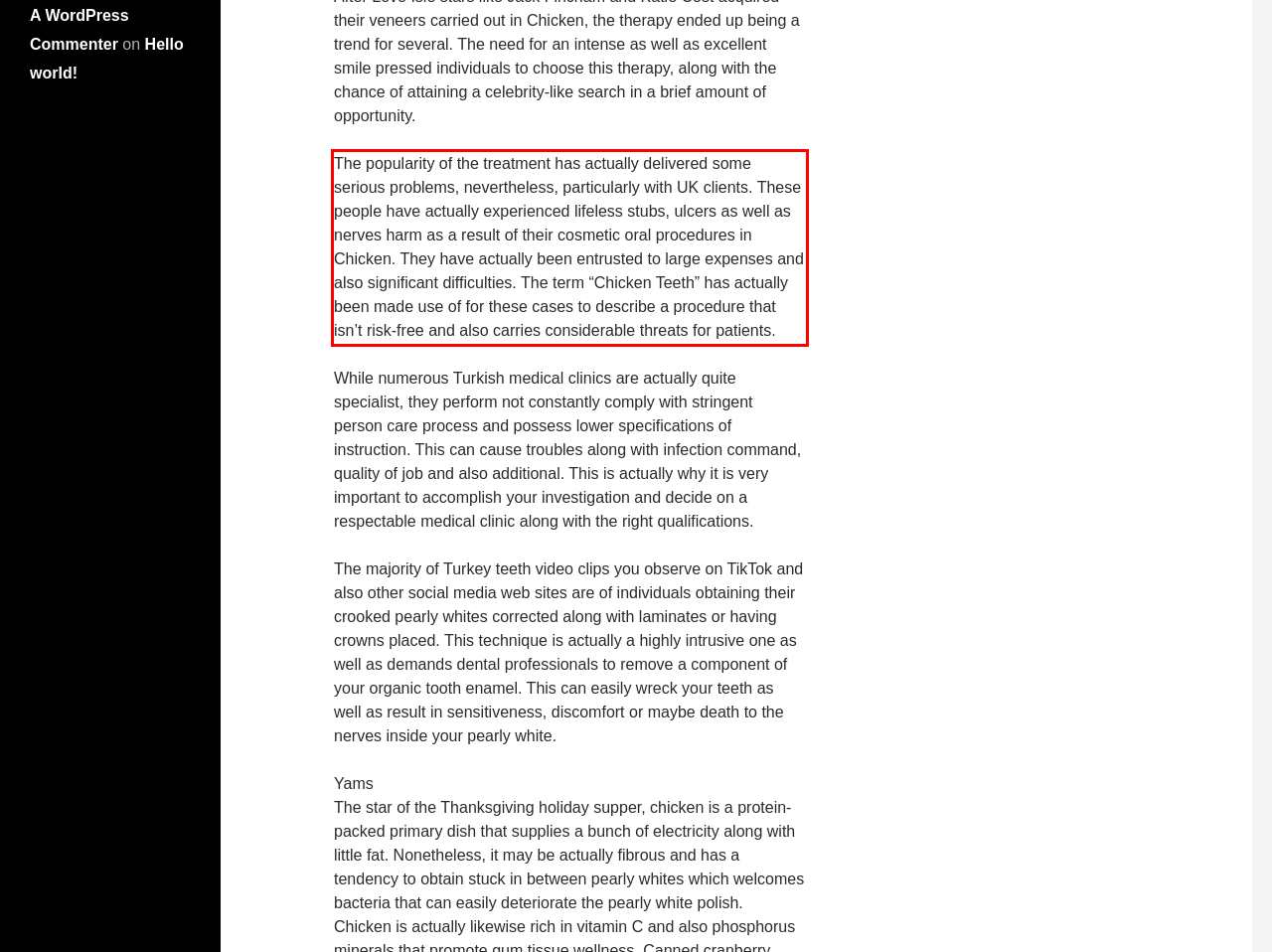You are provided with a webpage screenshot that includes a red rectangle bounding box. Extract the text content from within the bounding box using OCR.

The popularity of the treatment has actually delivered some serious problems, nevertheless, particularly with UK clients. These people have actually experienced lifeless stubs, ulcers as well as nerves harm as a result of their cosmetic oral procedures in Chicken. They have actually been entrusted to large expenses and also significant difficulties. The term “Chicken Teeth” has actually been made use of for these cases to describe a procedure that isn’t risk-free and also carries considerable threats for patients.